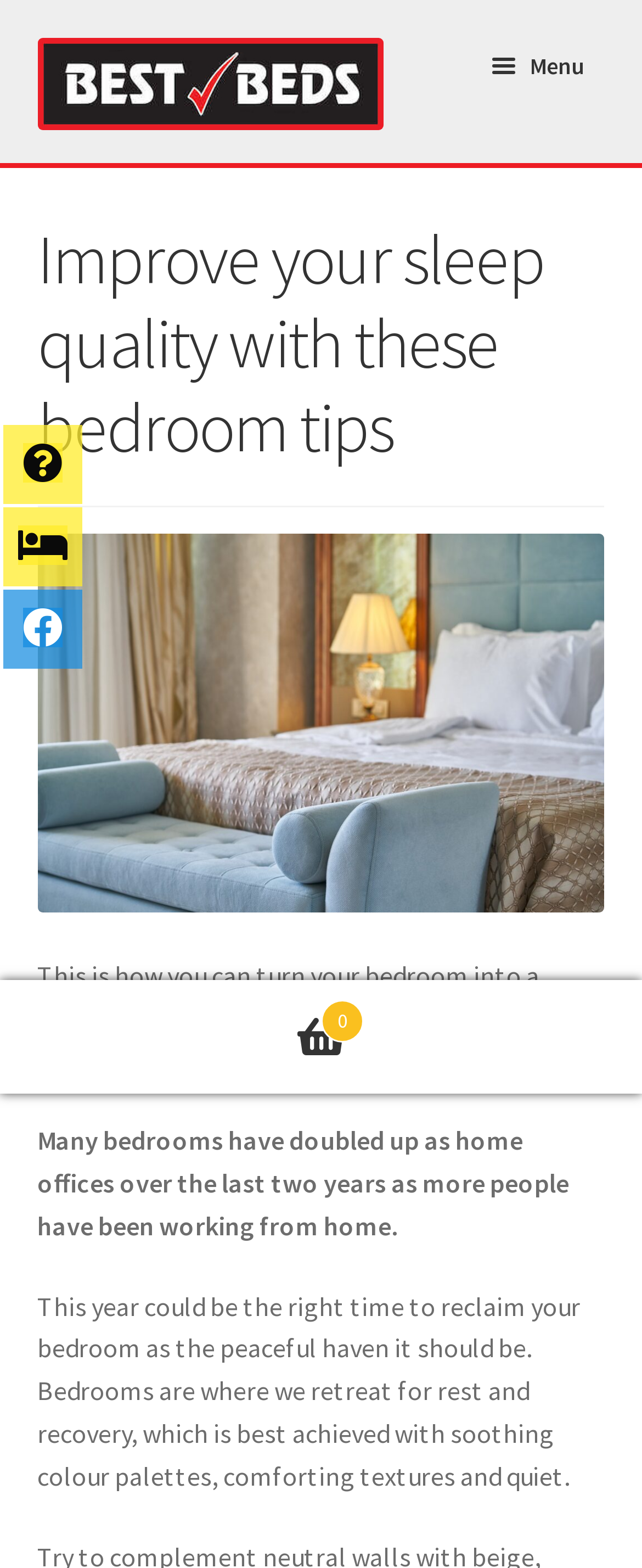Identify the bounding box coordinates of the region that should be clicked to execute the following instruction: "Click on the 'Contact us' link".

[0.058, 0.353, 0.942, 0.407]